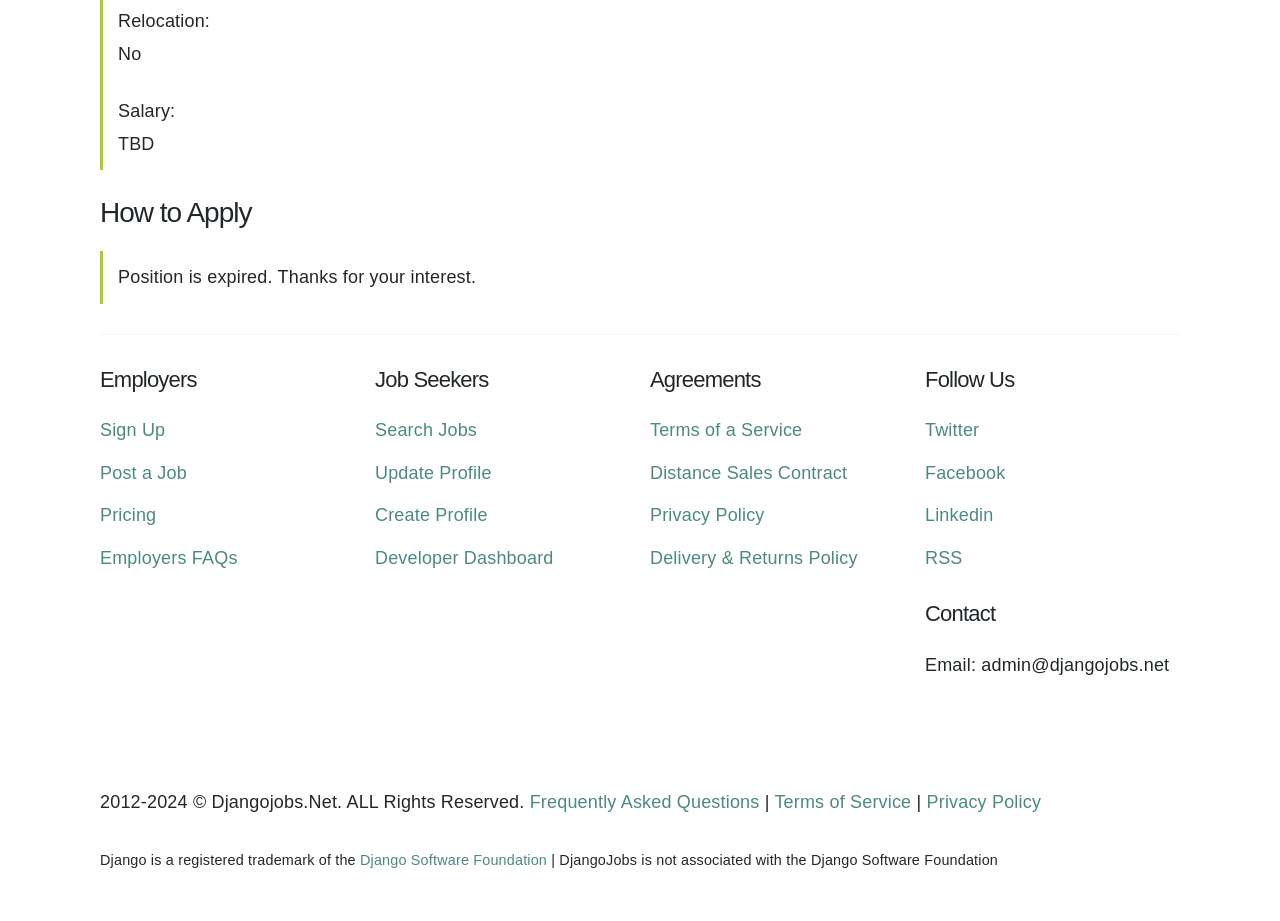Please identify the bounding box coordinates of the region to click in order to complete the task: "Contact us". The coordinates must be four float numbers between 0 and 1, specified as [left, top, right, bottom].

[0.723, 0.711, 0.913, 0.733]